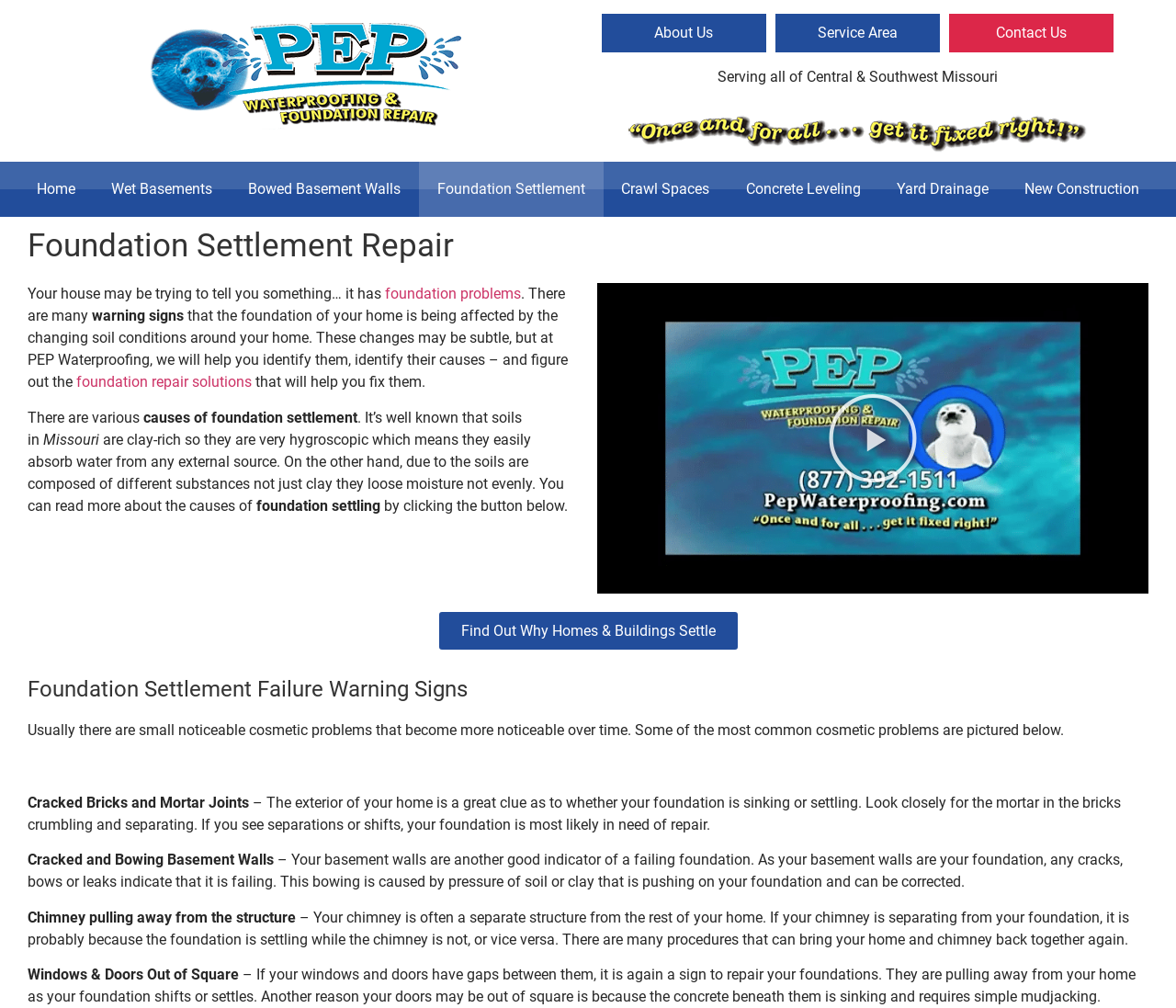Pinpoint the bounding box coordinates of the element that must be clicked to accomplish the following instruction: "Click the 'About Us' link". The coordinates should be in the format of four float numbers between 0 and 1, i.e., [left, top, right, bottom].

[0.512, 0.014, 0.652, 0.052]